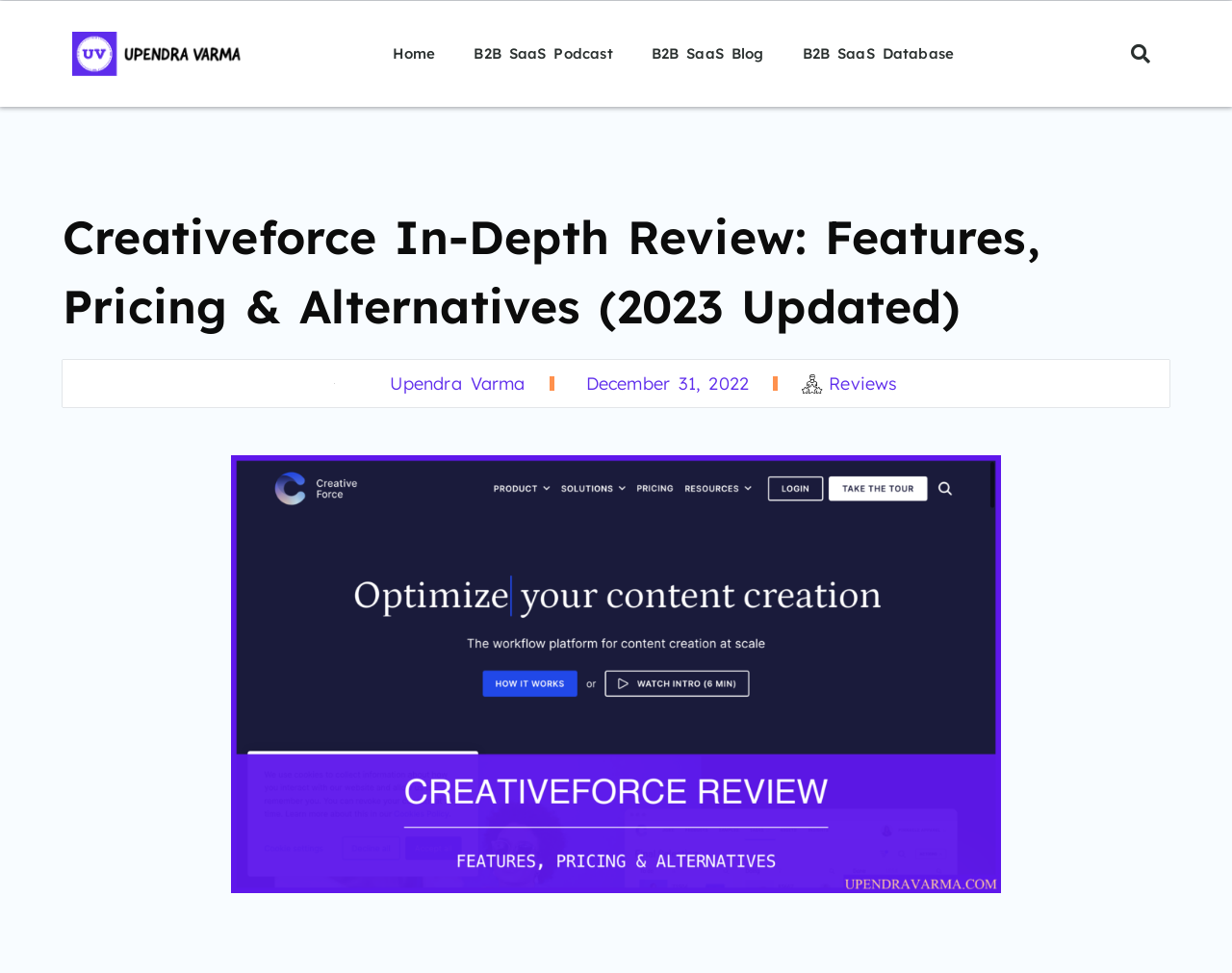What is the date of the review?
Provide an in-depth and detailed answer to the question.

I found a link with the text 'December 31, 2022', which is likely to be the date of the review.